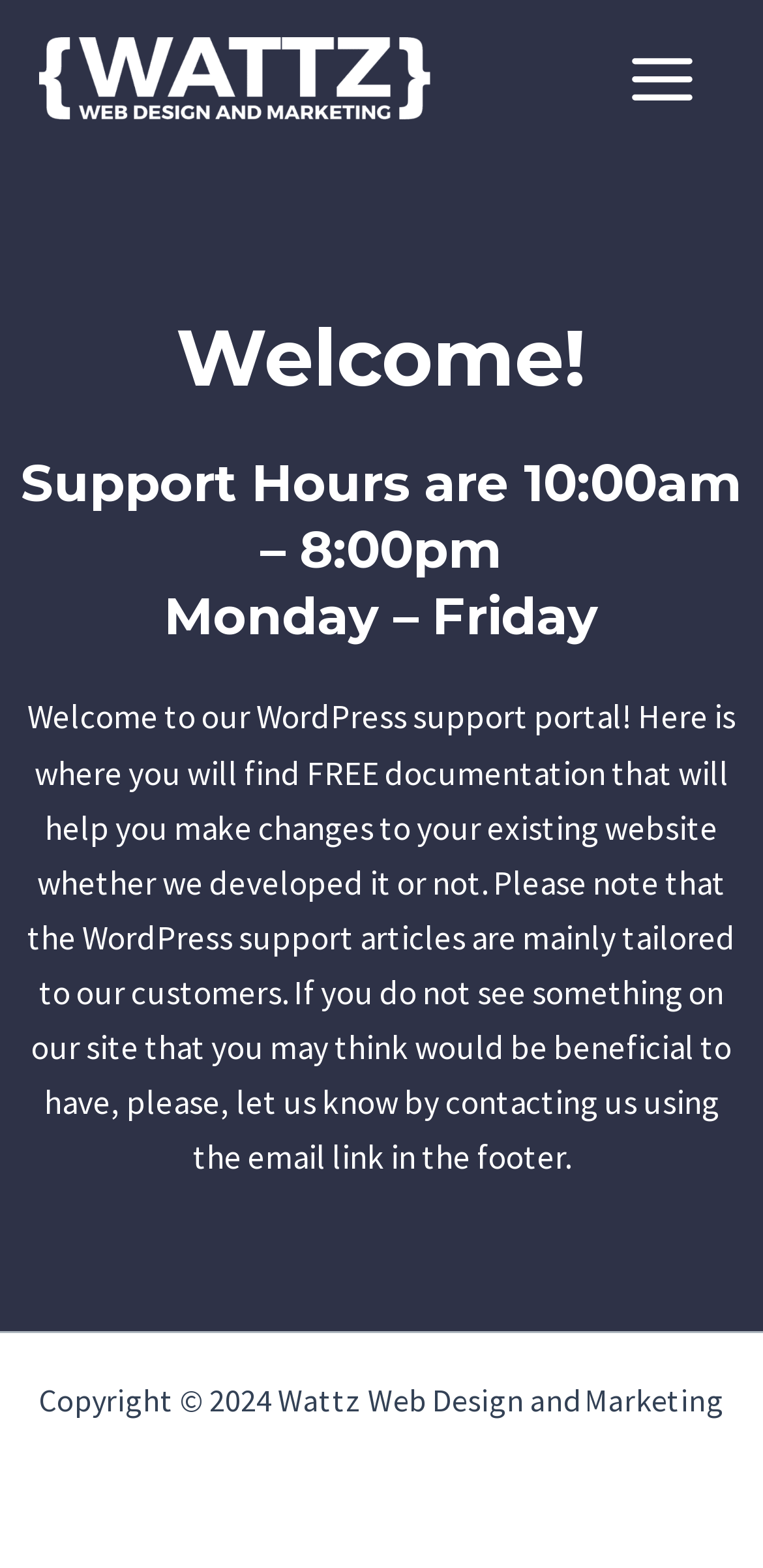Find and provide the bounding box coordinates for the UI element described with: "Main Menu".

[0.788, 0.011, 0.949, 0.089]